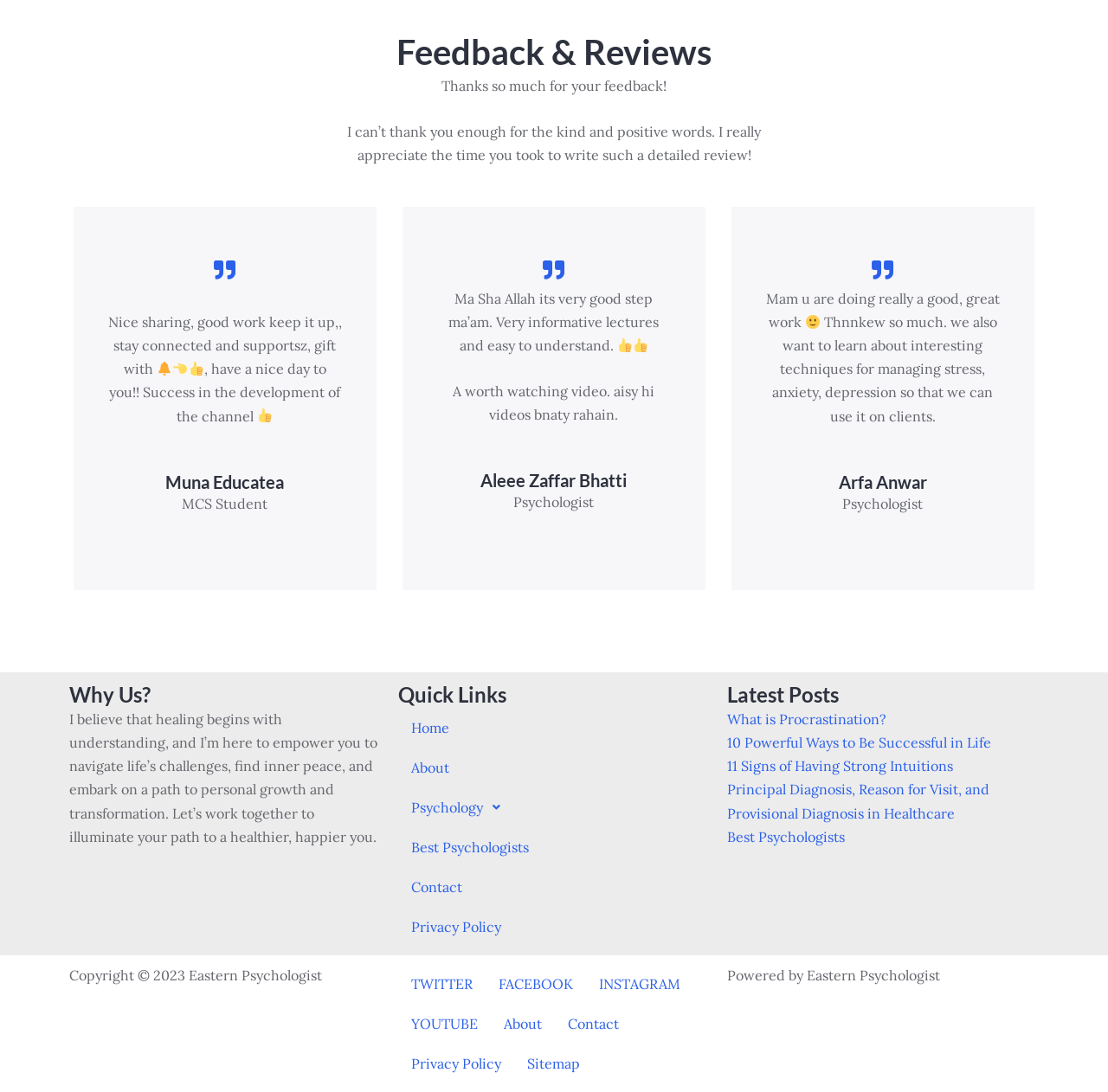Please give a short response to the question using one word or a phrase:
What is the topic of the reviews?

Psychology